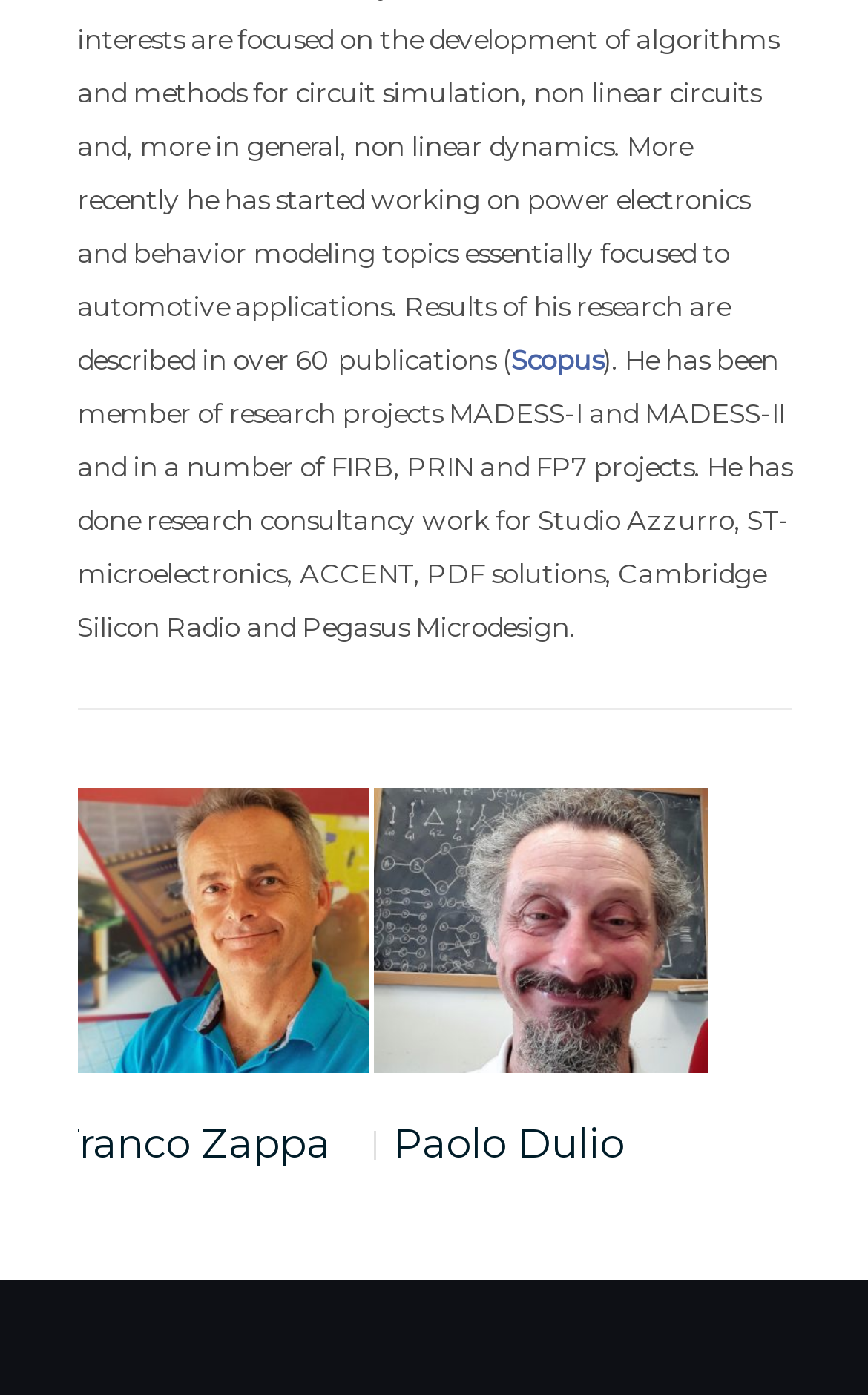Identify the bounding box for the UI element specified in this description: "Scopus". The coordinates must be four float numbers between 0 and 1, formatted as [left, top, right, bottom].

[0.588, 0.246, 0.694, 0.27]